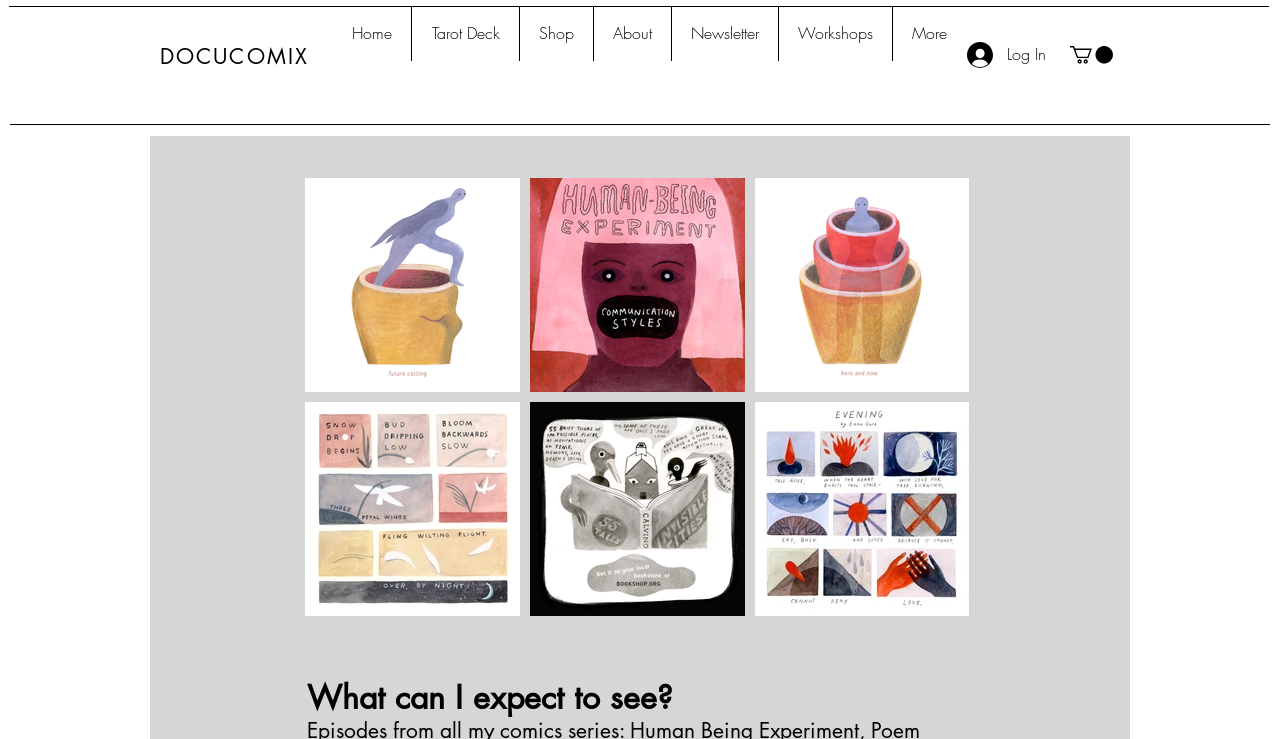Identify the main heading of the webpage and provide its text content.

What can I expect to see?
Episodes from all my comics series: Human Being Experiment, Poem Comics, Sentient Mushroom Gossip Column. Also: Book & Album reviews, plus a printable Patron Saint of a Modern Day Problem. 

How often will this land in my inbox?
Once a month.
Paid subscribers will get an additional monthly post that is a chapter of my Experimental Comics class --- with tips/techniques, exercises, & recommended comics reading.
 